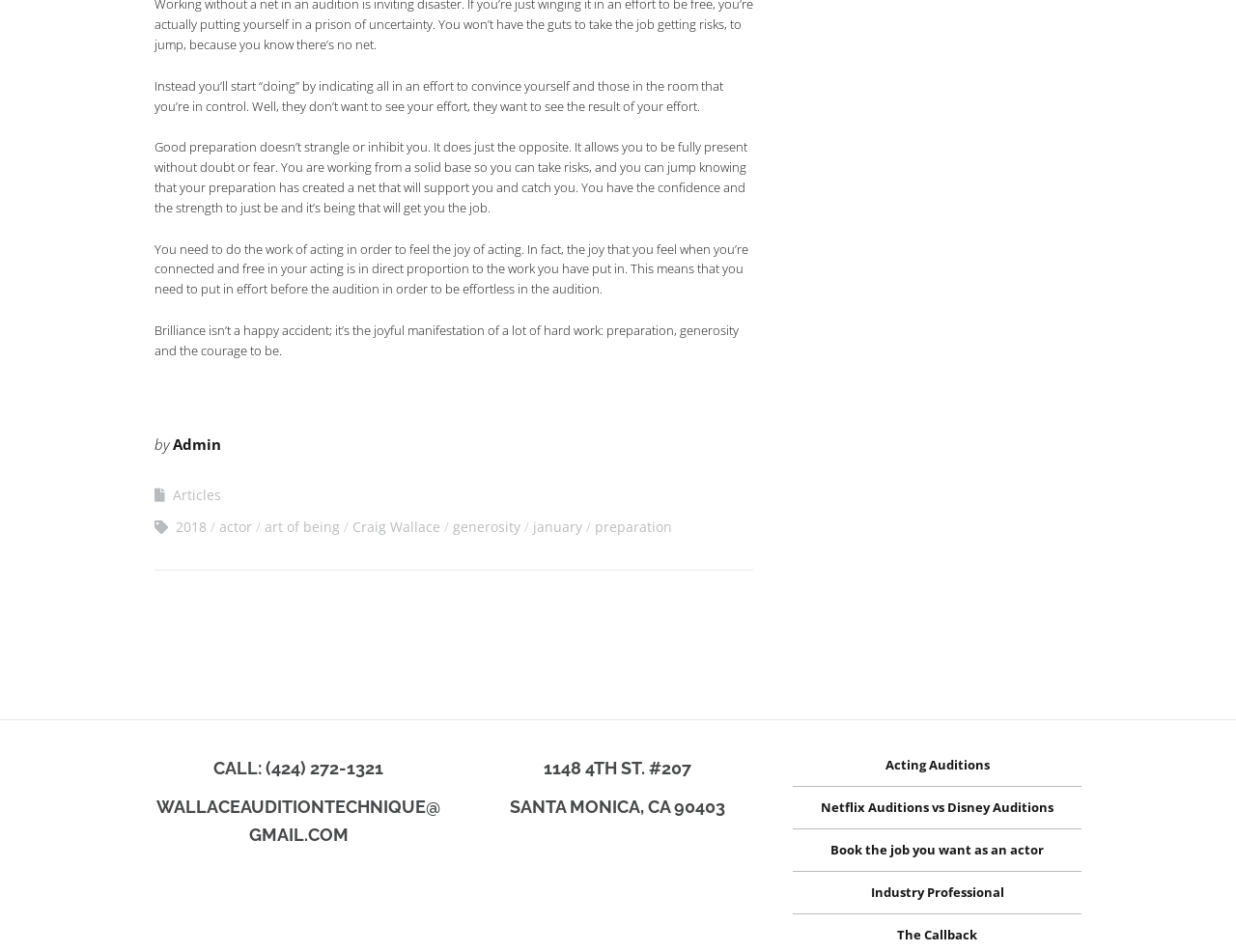Give the bounding box coordinates for this UI element: "Admin". The coordinates should be four float numbers between 0 and 1, arranged as [left, top, right, bottom].

[0.14, 0.456, 0.179, 0.476]